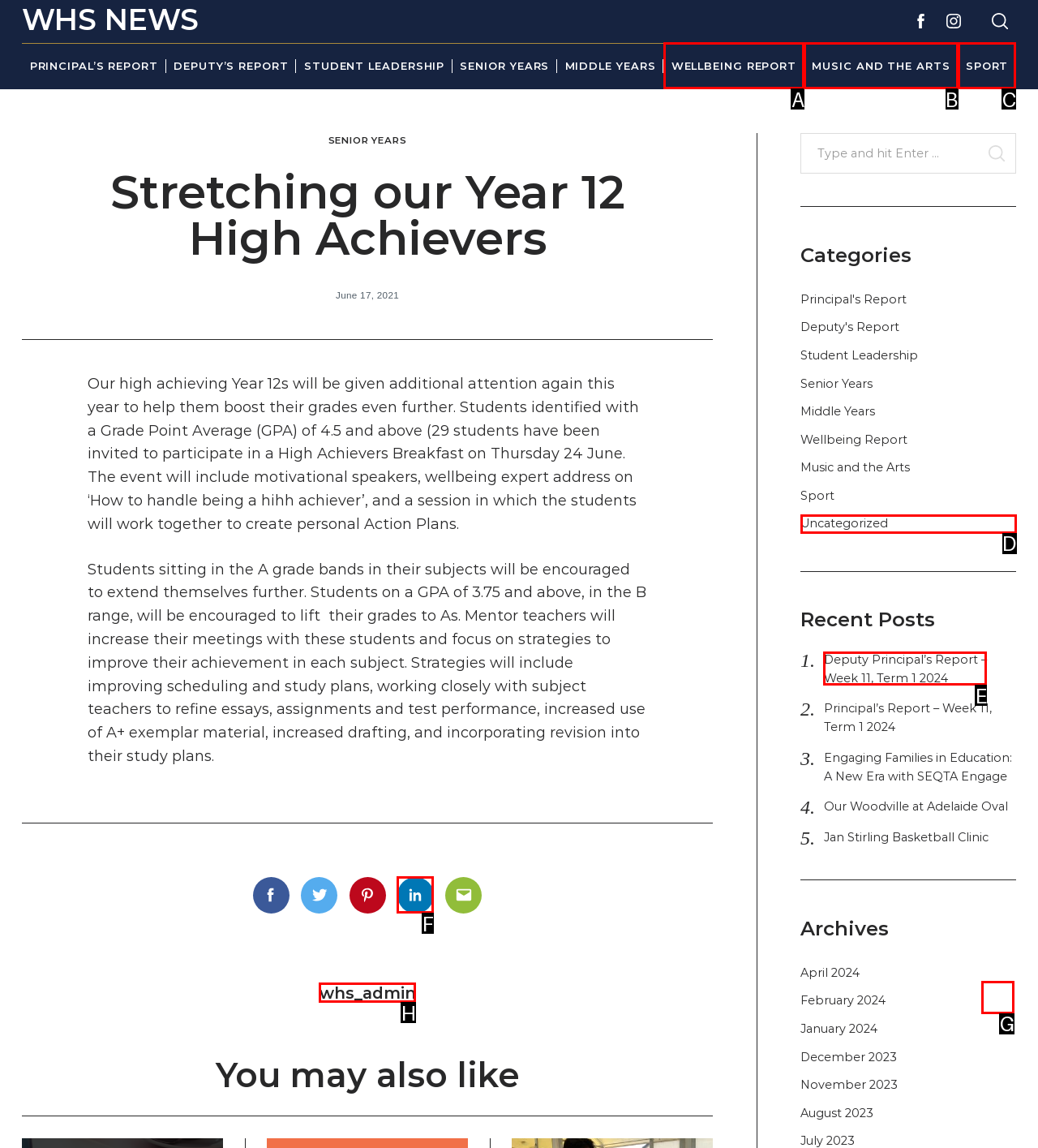Select the UI element that should be clicked to execute the following task: Go back to the top of the page
Provide the letter of the correct choice from the given options.

G